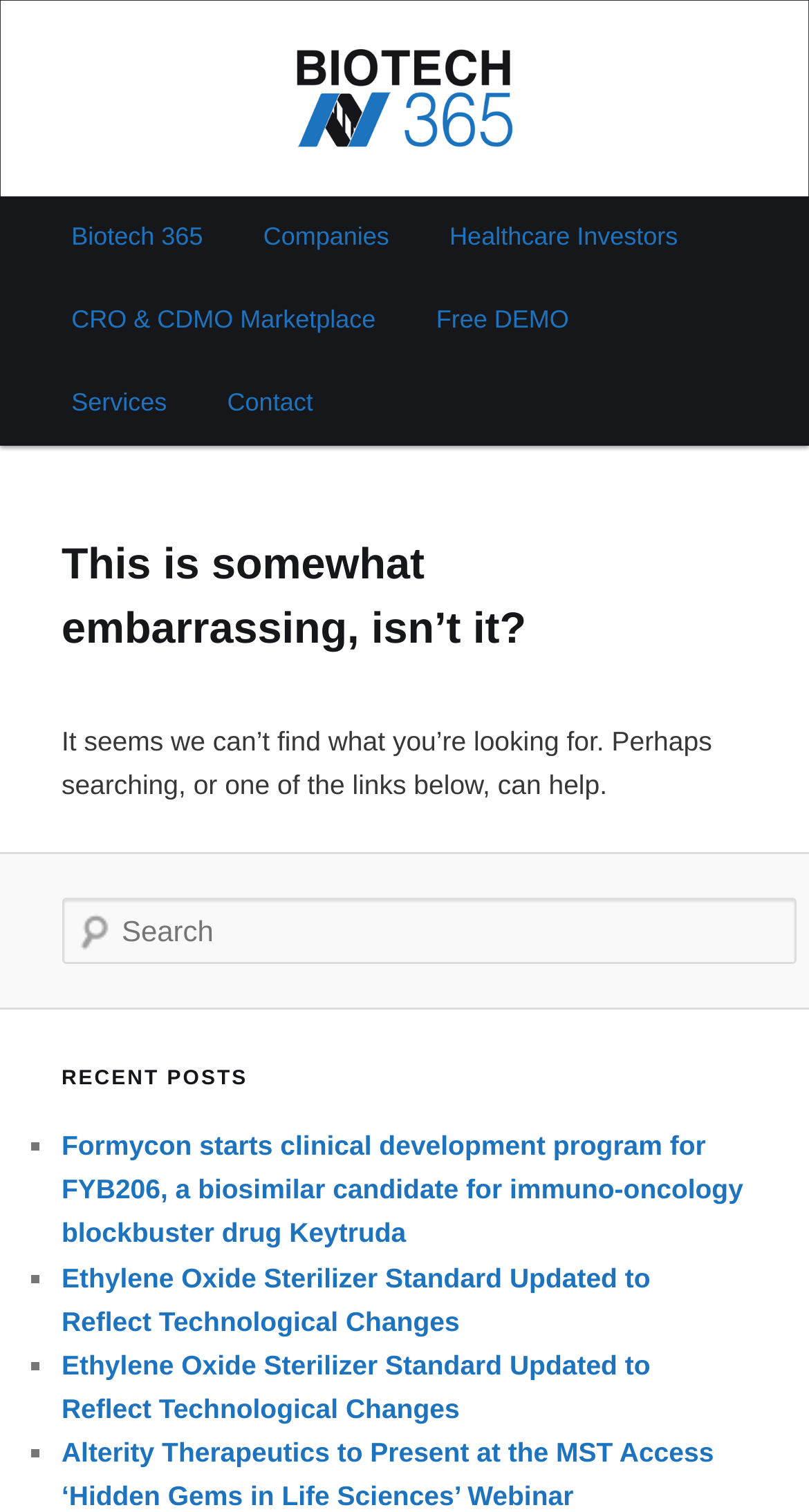Please answer the following question using a single word or phrase: 
How many links are in the main menu?

6